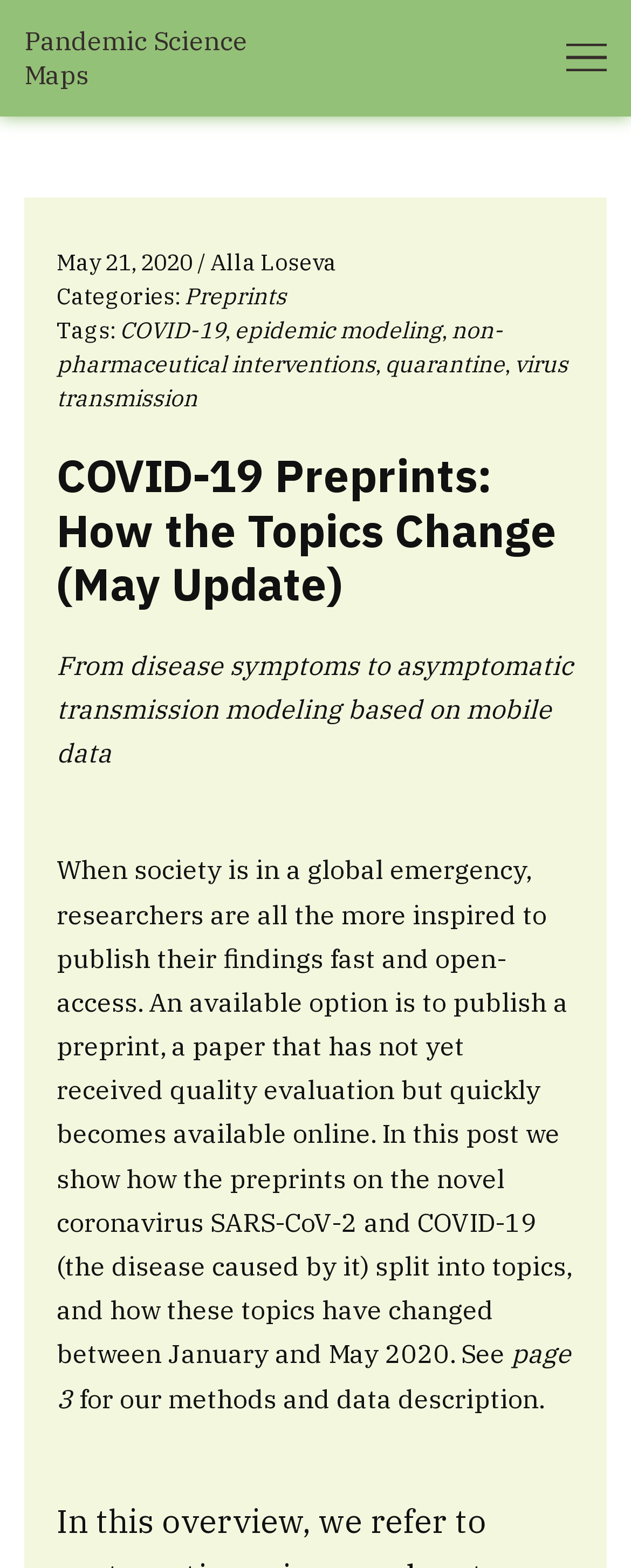Kindly determine the bounding box coordinates for the area that needs to be clicked to execute this instruction: "visit Pandemic Science Maps".

[0.038, 0.015, 0.392, 0.058]